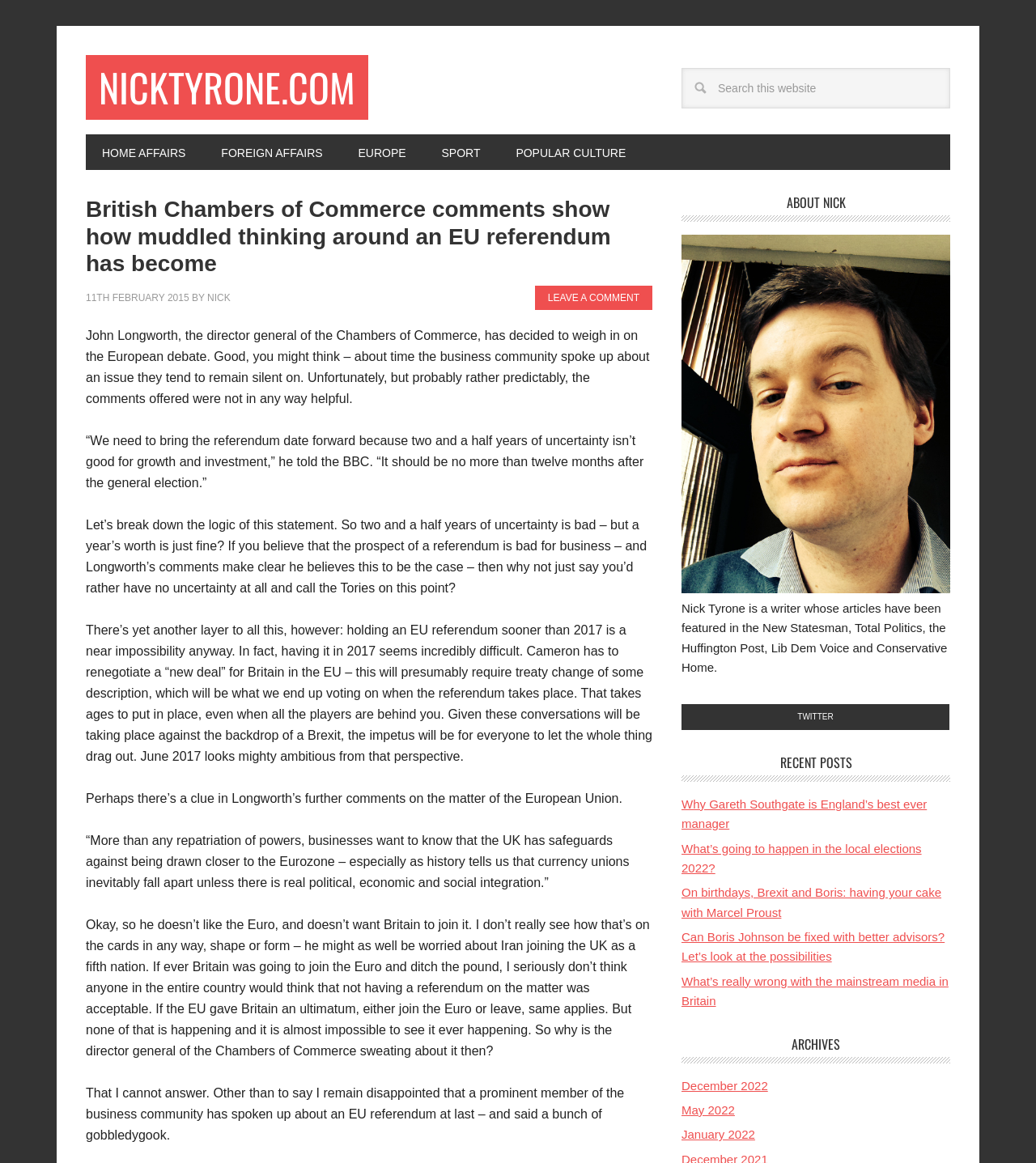Pinpoint the bounding box coordinates of the area that should be clicked to complete the following instruction: "Go to HOME AFFAIRS page". The coordinates must be given as four float numbers between 0 and 1, i.e., [left, top, right, bottom].

[0.083, 0.116, 0.195, 0.146]